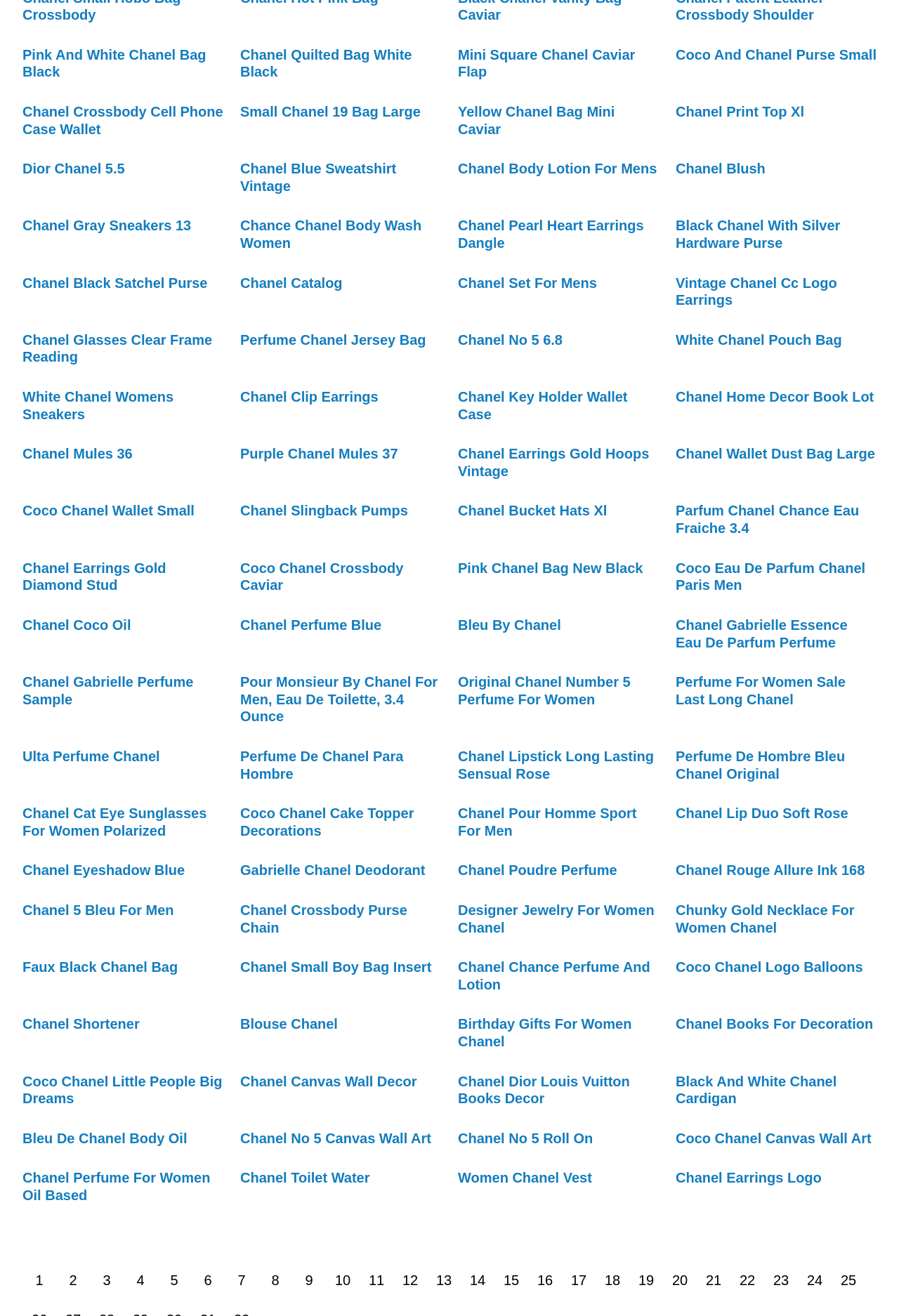What type of products are listed?
Look at the image and respond with a single word or a short phrase.

Fashion and beauty